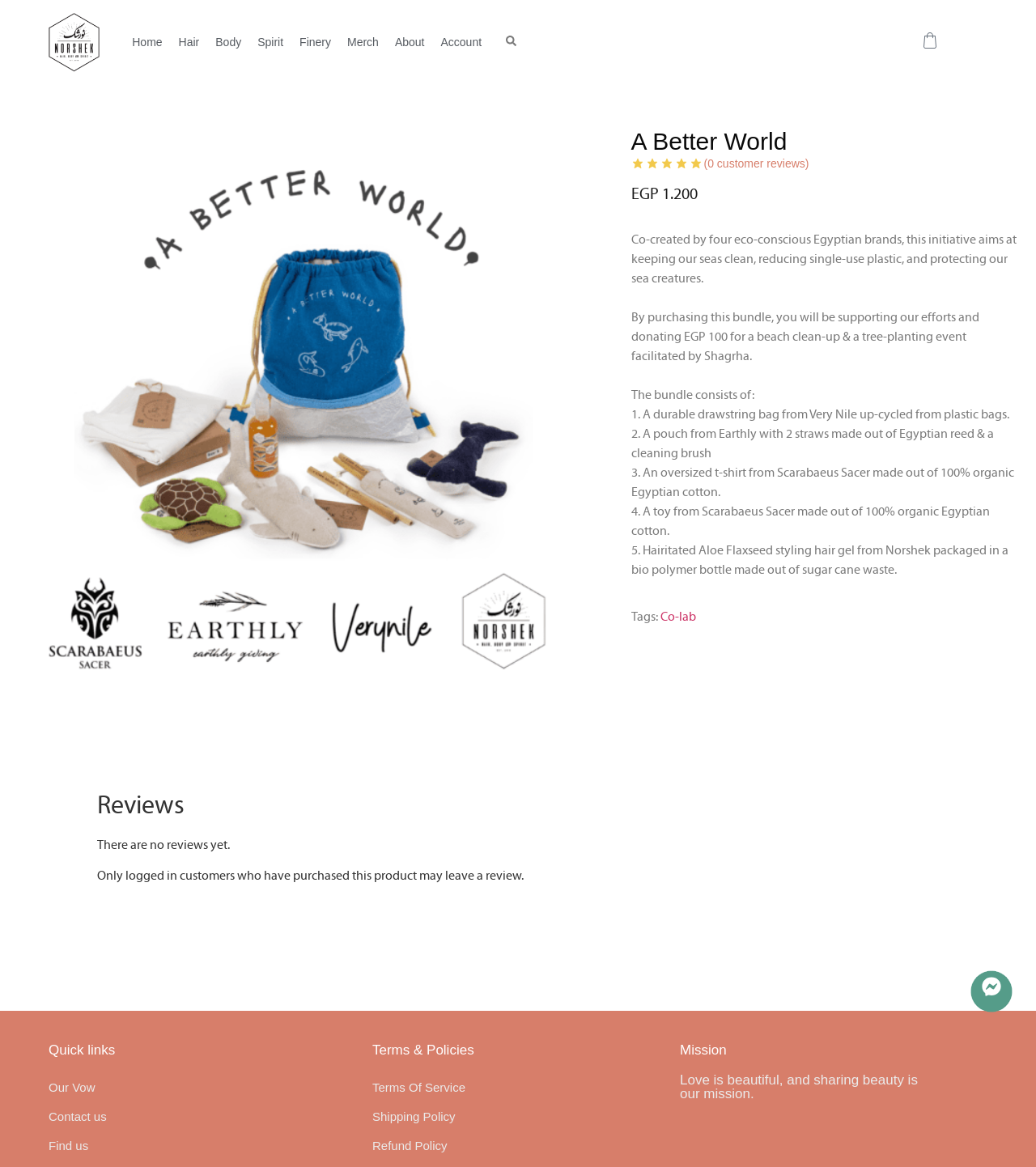Given the element description: "EGP 0 0 Cart", predict the bounding box coordinates of this UI element. The coordinates must be four float numbers between 0 and 1, given as [left, top, right, bottom].

[0.882, 0.021, 0.913, 0.051]